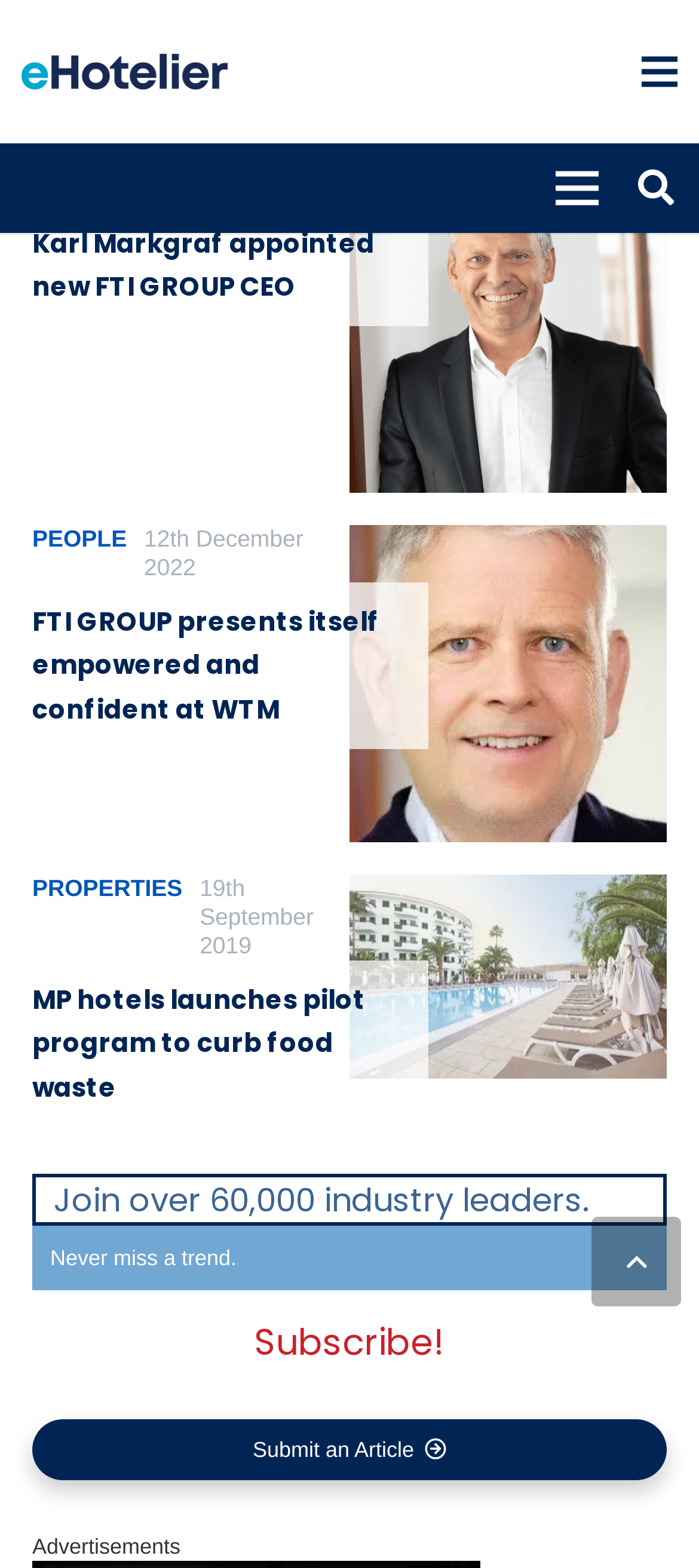Describe in detail what you see on the webpage.

The webpage is an archive of articles and news from FTI GROUP, with a focus on insights. At the top left, there is an eHotelier logo, and on the top right, there are three navigation links: "Menu" and a "Search" button. 

Below the navigation bar, there are three articles, each with a heading, a link to the article, and an image. The first article is about Karl Markgraf being appointed as the new CEO of FTI GROUP, dated June 28th, 2023. The second article is about FTI GROUP presenting itself at WTM, dated December 12th, 2022. The third article is about MP hotels launching a pilot program to curb food waste, dated September 19th, 2019.

Further down the page, there is a section with a heading that encourages users to join over 60,000 industry leaders, followed by a static text that says "Never miss a trend." Below this, there is a "Subscribe!" button, and a link to submit an article. At the very bottom of the page, there is a "Back to top" button and a static text that says "Advertisements".